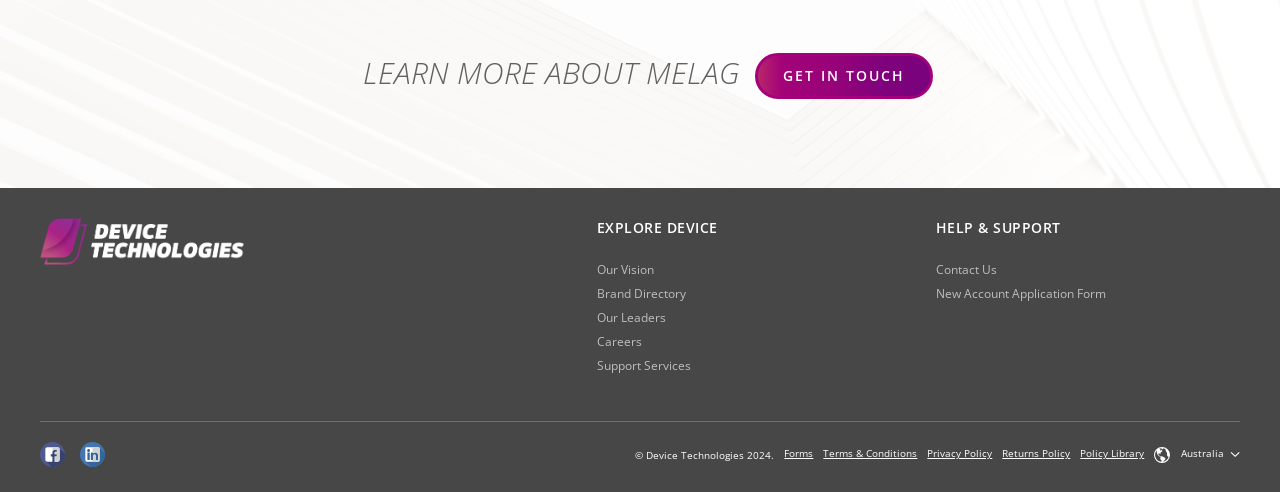Please find the bounding box coordinates of the section that needs to be clicked to achieve this instruction: "learn more about melag".

[0.283, 0.105, 0.578, 0.188]